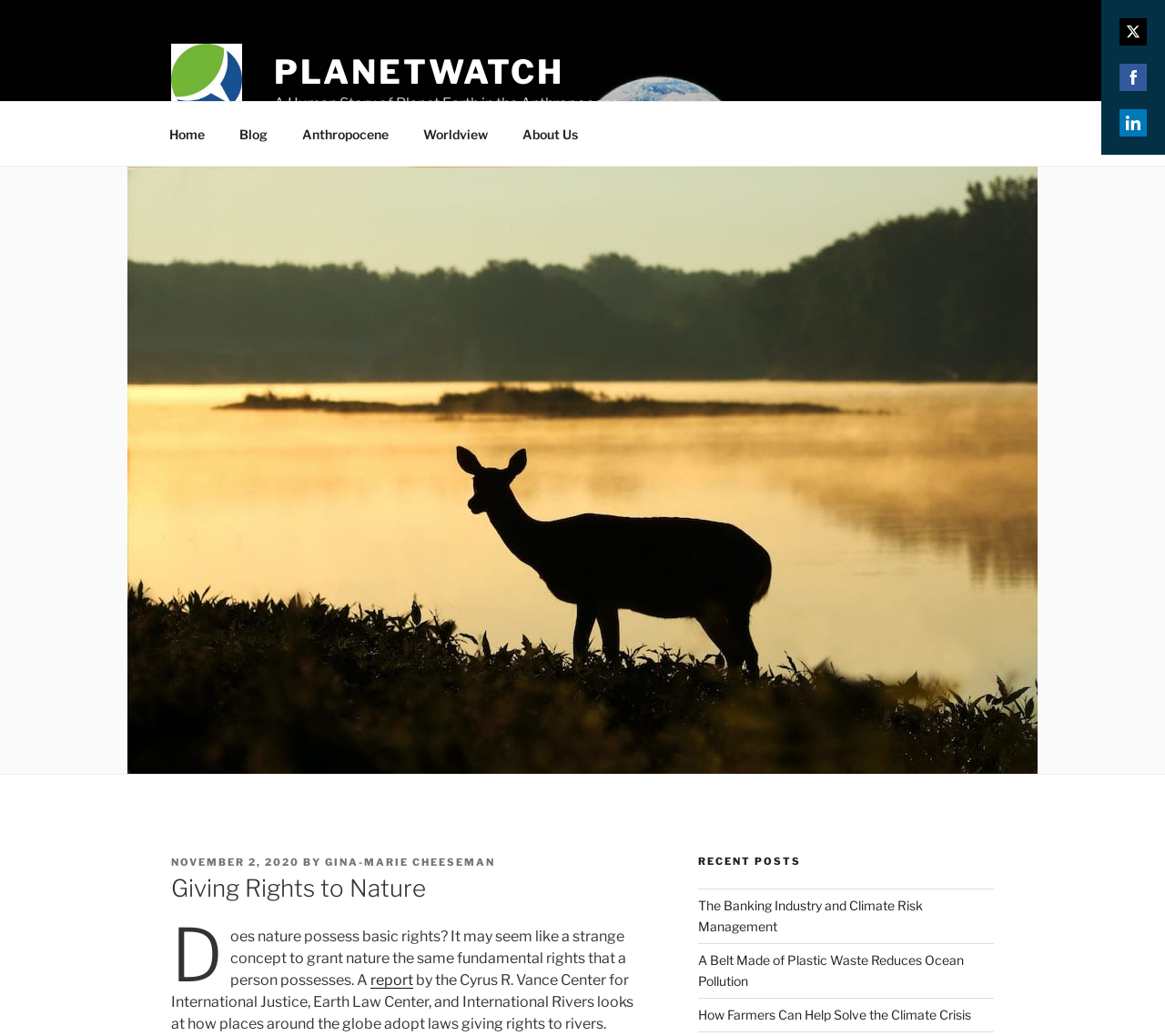Answer the question using only one word or a concise phrase: What is the title of the main article?

Giving Rights to Nature